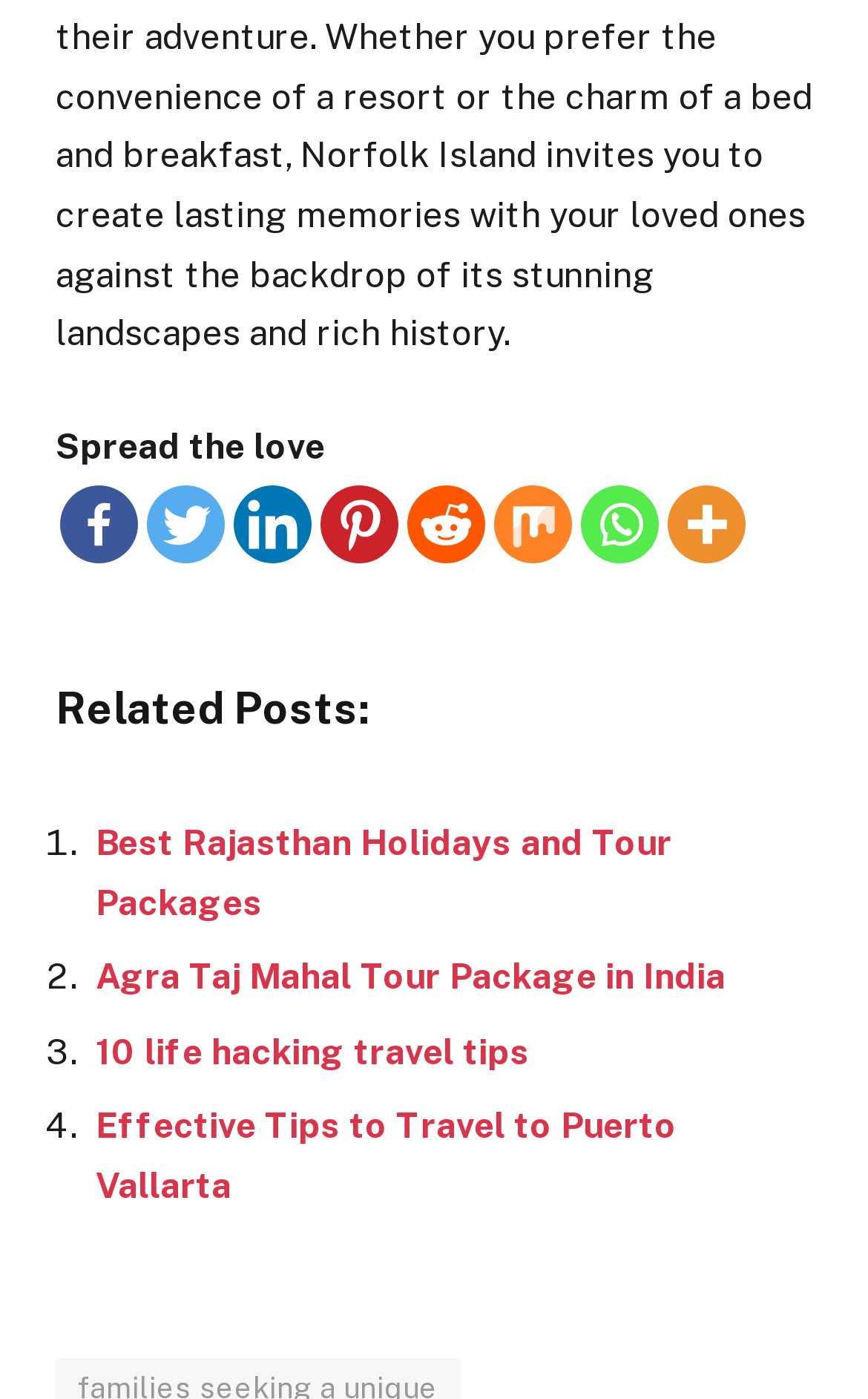Kindly provide the bounding box coordinates of the section you need to click on to fulfill the given instruction: "Share on Facebook".

[0.069, 0.347, 0.159, 0.402]